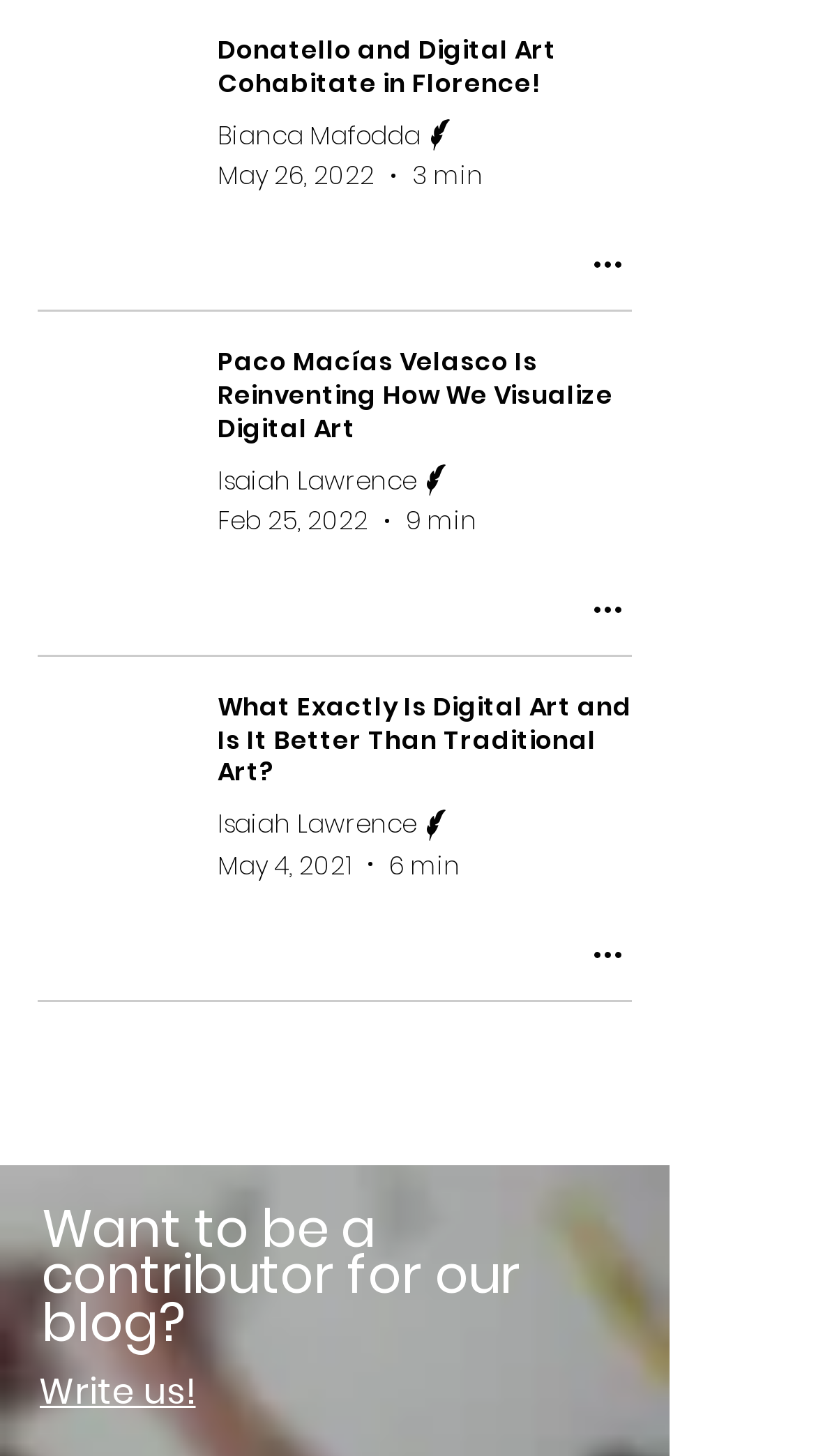Use a single word or phrase to respond to the question:
What is the call-to-action at the bottom of the webpage?

Want to be a contributor for our blog?